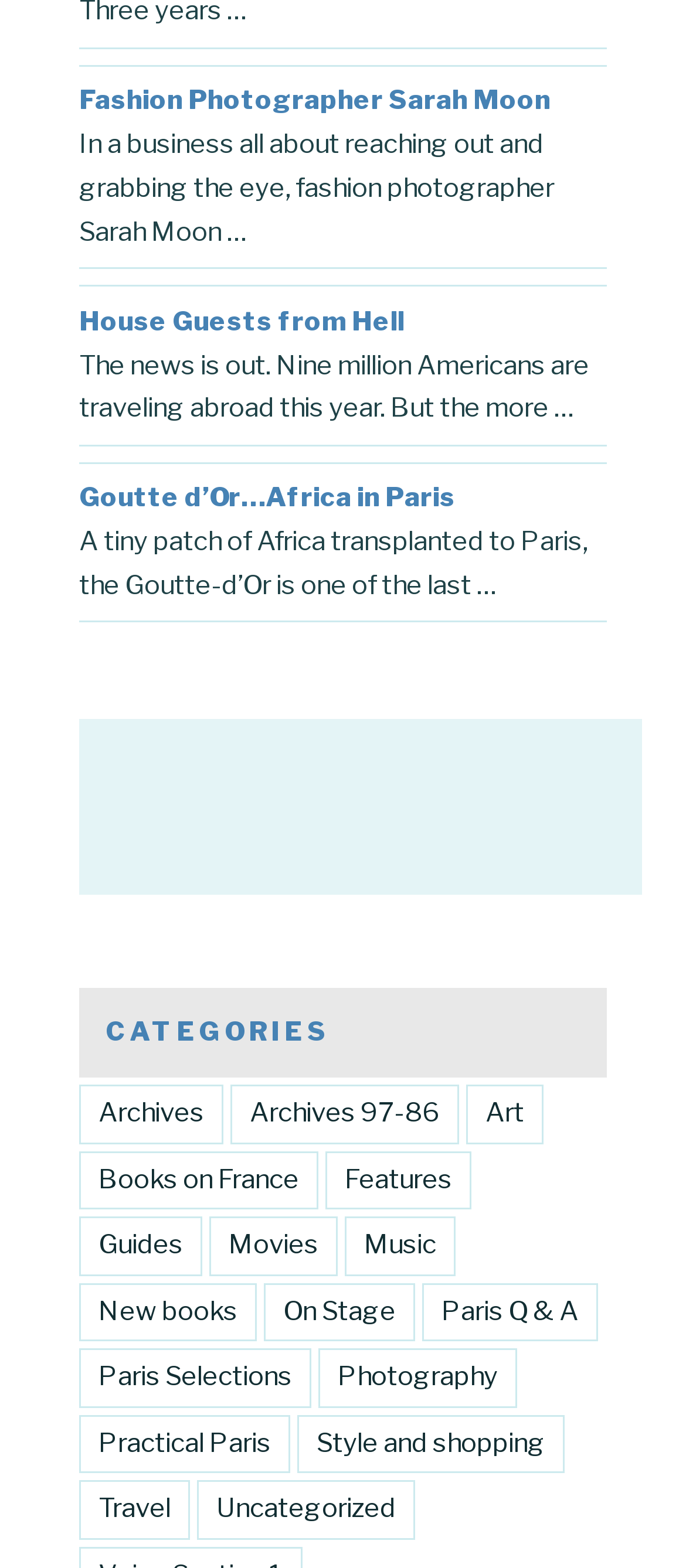What is the profession of Sarah Moon?
Please provide a detailed answer to the question.

The answer can be found in the first link on the webpage, which says 'Fashion Photographer Sarah Moon'. This suggests that Sarah Moon is a fashion photographer.